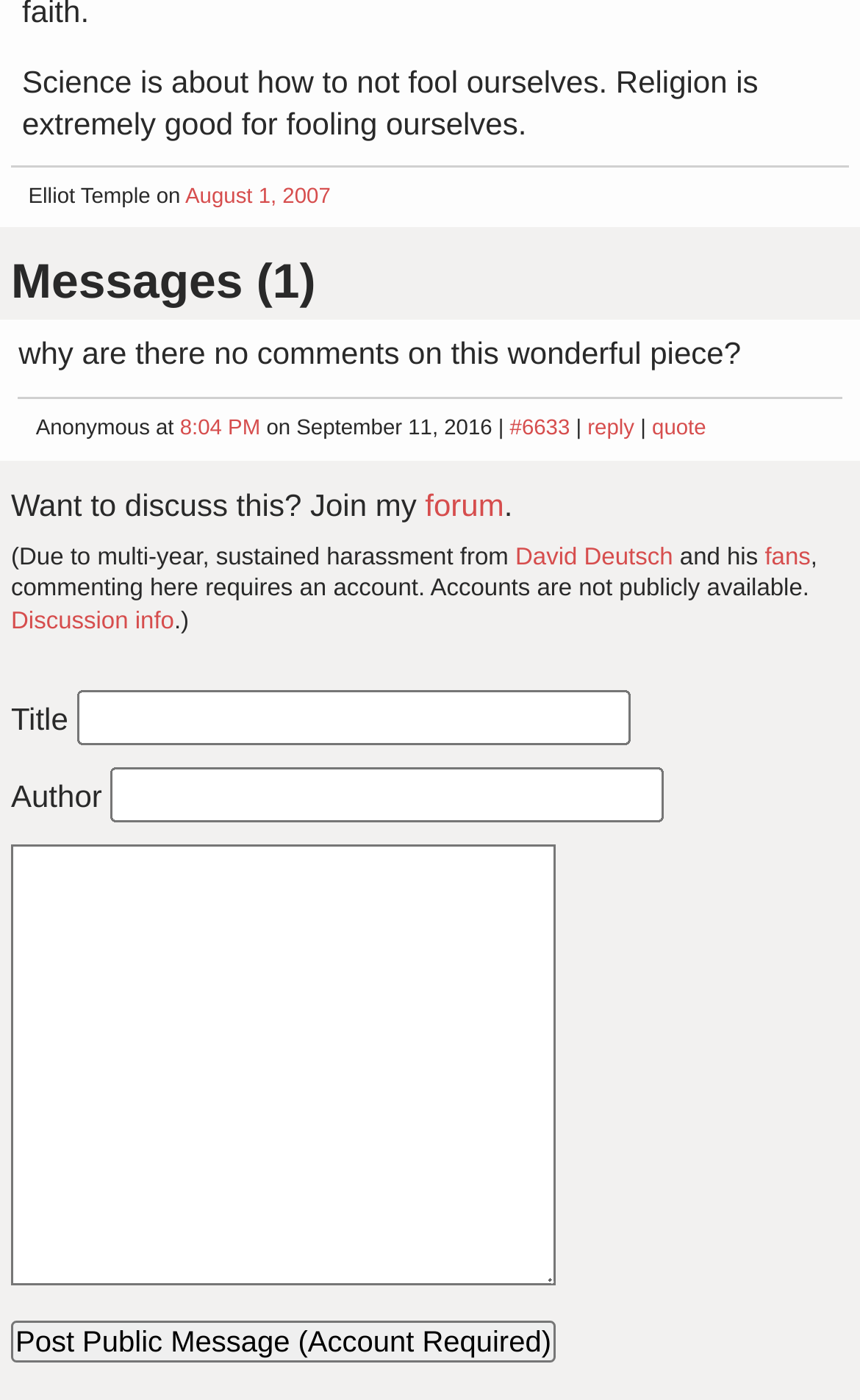What is the button at the bottom of the webpage for?
Kindly offer a comprehensive and detailed response to the question.

The button at the bottom of the webpage is labeled 'Post Public Message (Account Required)', indicating that it is used to post a public message, but only for users who have an account.